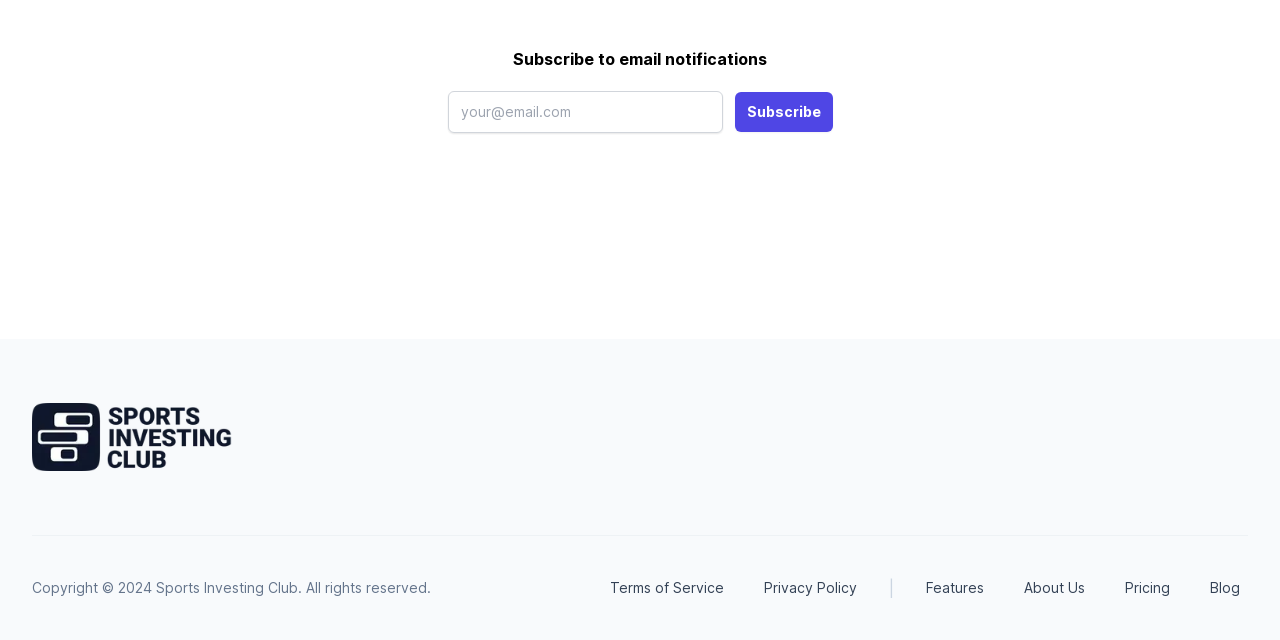Using the description: "About Us", identify the bounding box of the corresponding UI element in the screenshot.

[0.794, 0.894, 0.854, 0.944]